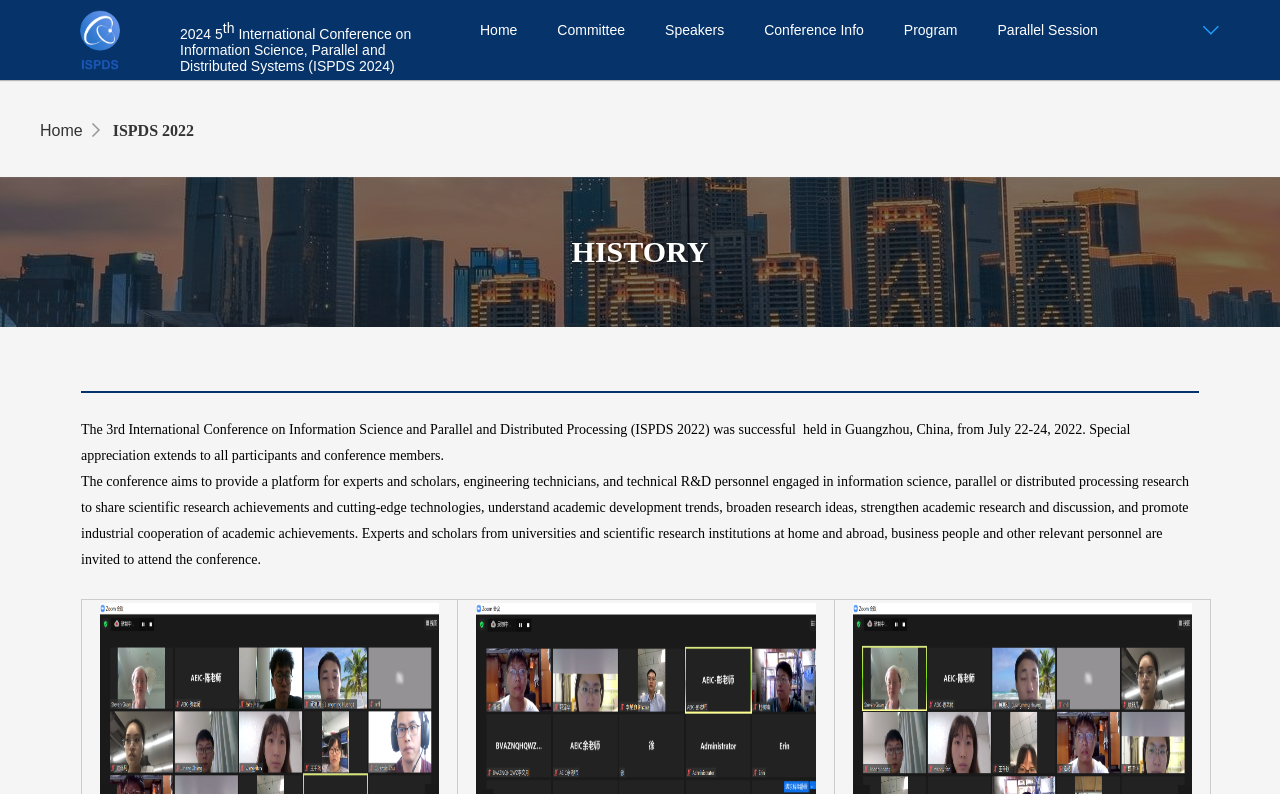Locate the bounding box coordinates of the UI element described by: "Conference Info". Provide the coordinates as four float numbers between 0 and 1, formatted as [left, top, right, bottom].

[0.581, 0.0, 0.69, 0.076]